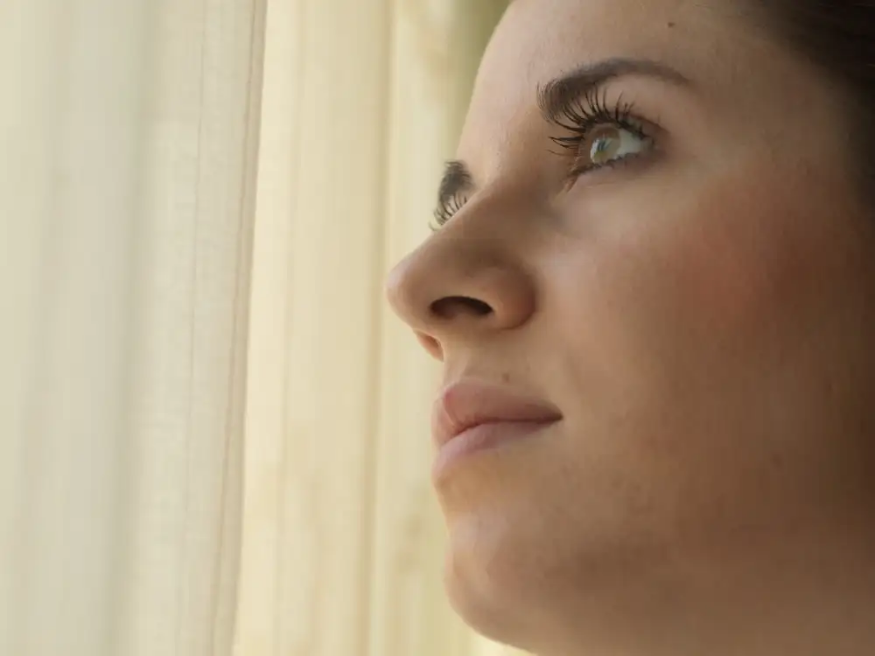Answer the question below with a single word or a brief phrase: 
What is the mood of the scene?

Tranquil